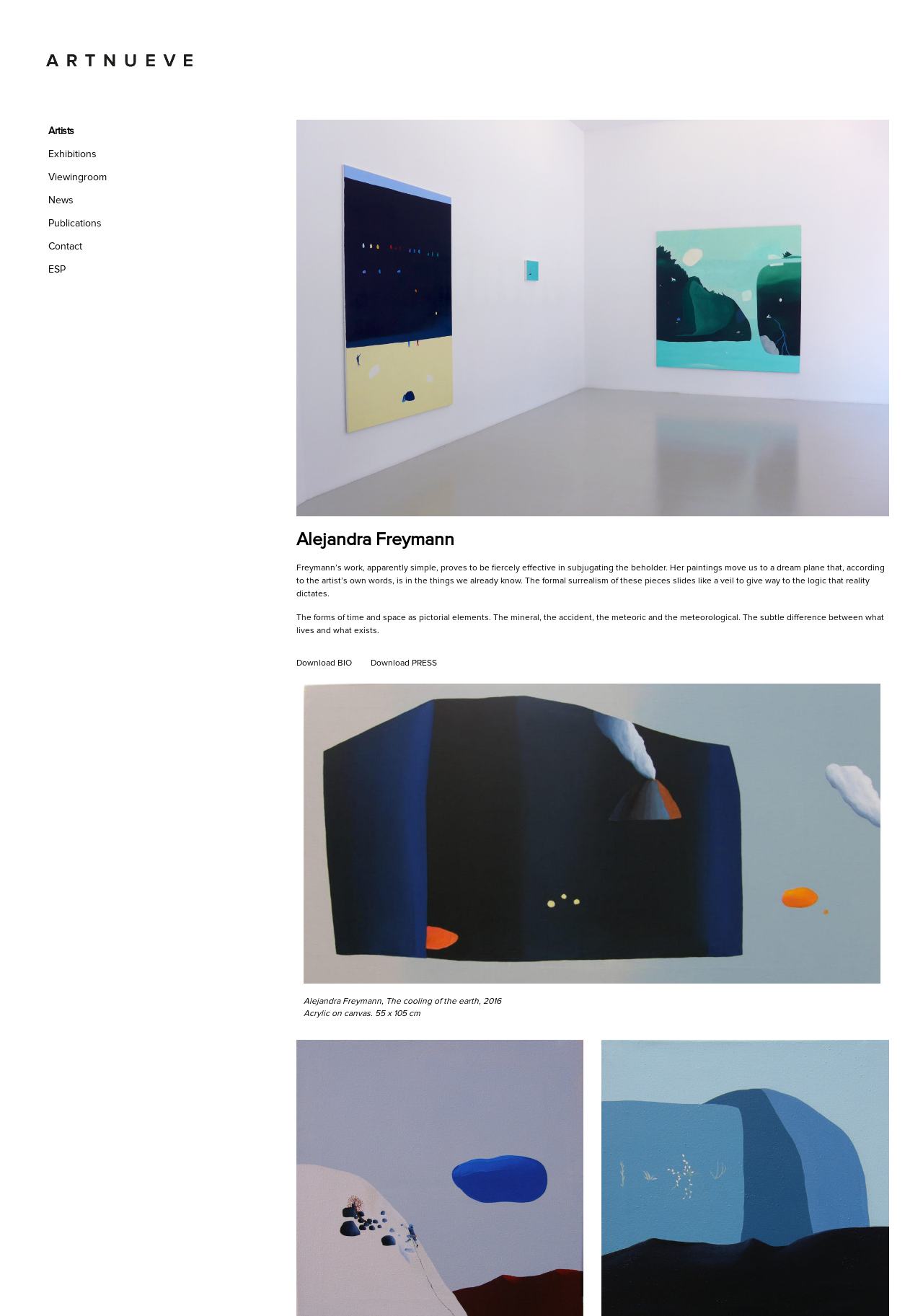Describe all the key features of the webpage in detail.

The webpage is about Alejandra Freymann, an artist, and her work. At the top left, there is a navigation menu with 7 links: "Artists", "Exhibitions", "Viewingroom", "News", "Publications", "Contact", and "ESP". 

Below the navigation menu, there is a large image taking up most of the width of the page, with a heading "Alejandra Freymann" to its right. The heading is followed by two paragraphs of text that describe the artist's work, mentioning how it can evoke emotions and create a dream-like atmosphere.

To the right of the image, there are two links: "Download BIO" and "Download PRESS". Below these links, there is a figure with a caption that describes one of Alejandra Freymann's artworks, "The cooling of the earth", created in 2016. The caption also provides details about the artwork, such as the medium and size.